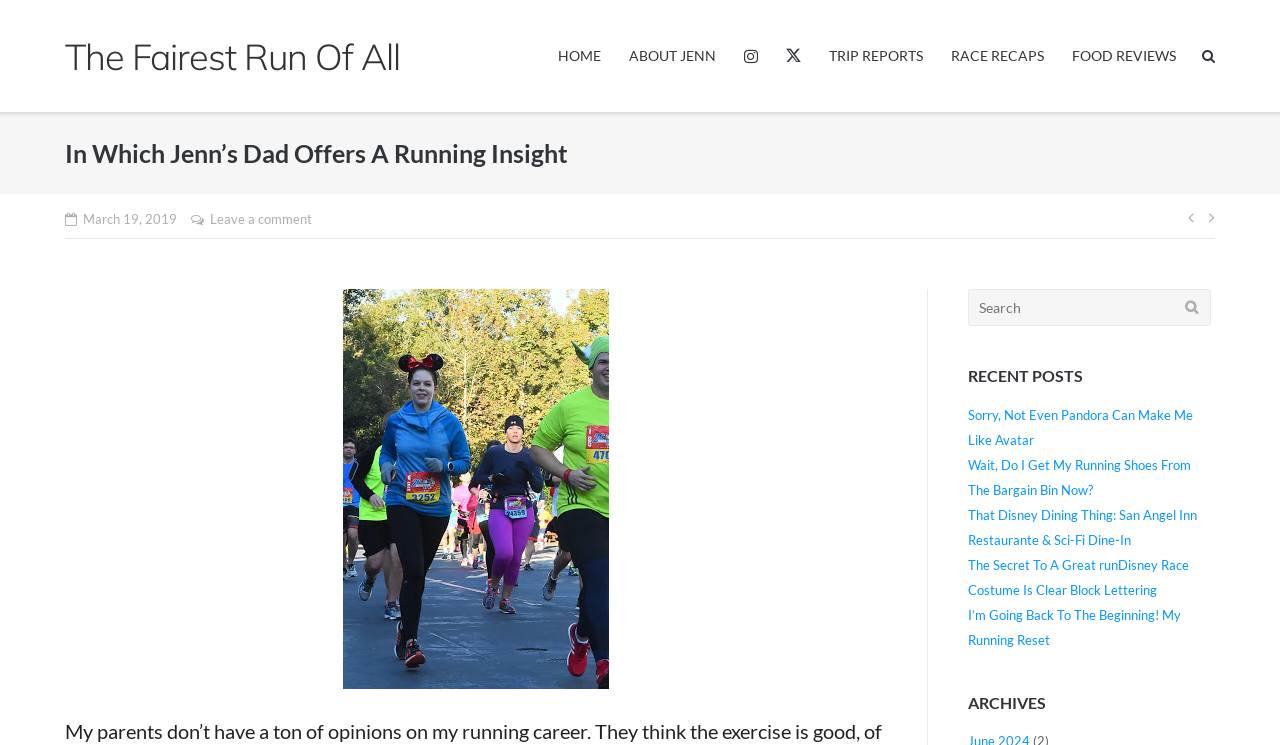Bounding box coordinates are specified in the format (top-left x, top-left y, bottom-right x, bottom-right y). All values are floating point numbers bounded between 0 and 1. Please provide the bounding box coordinate of the region this sentence describes: The Fairest Run Of All

[0.051, 0.045, 0.312, 0.105]